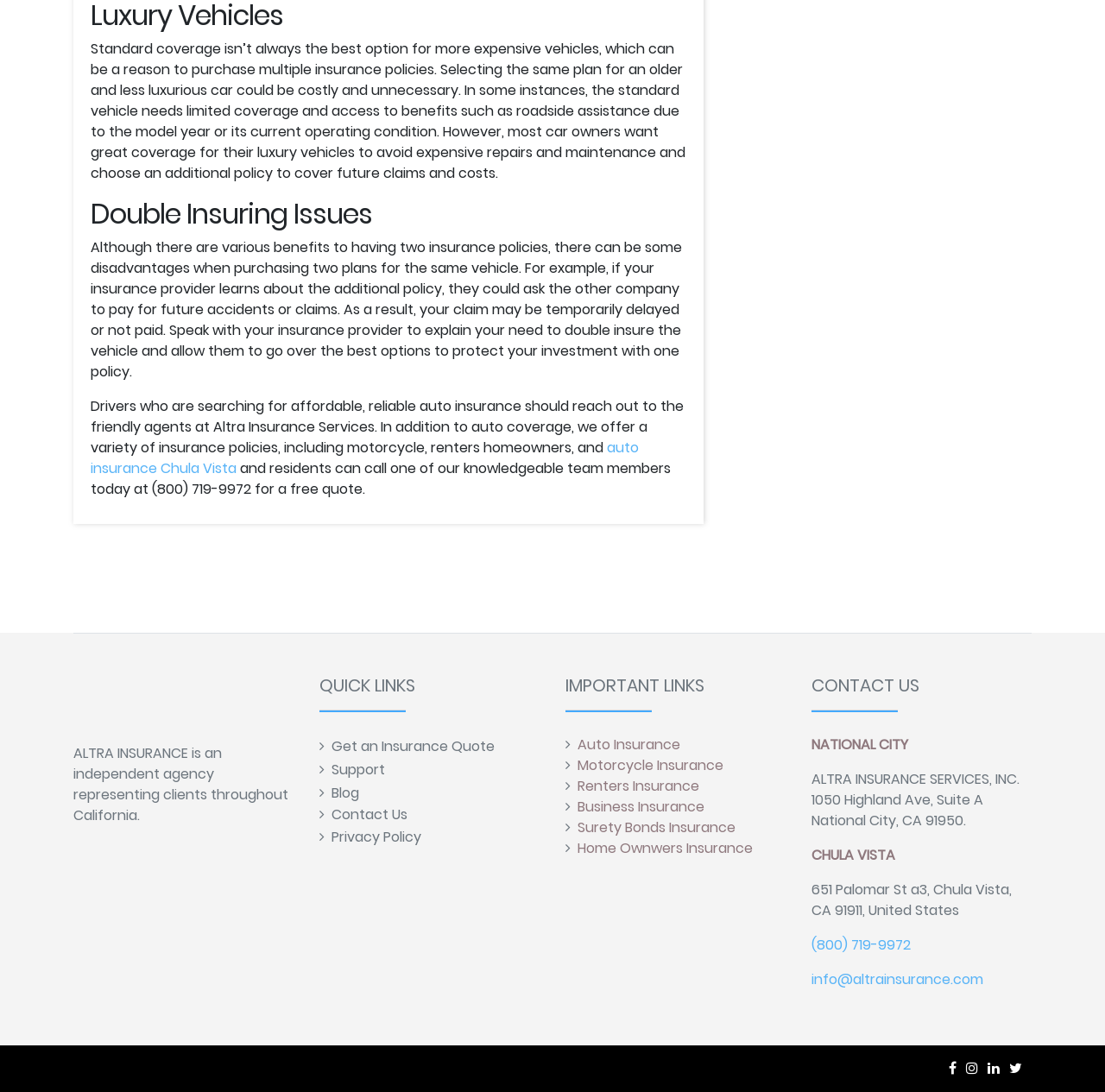What is the address of Altra Insurance Services in National City?
Provide a short answer using one word or a brief phrase based on the image.

1050 Highland Ave, Suite A National City, CA 91950